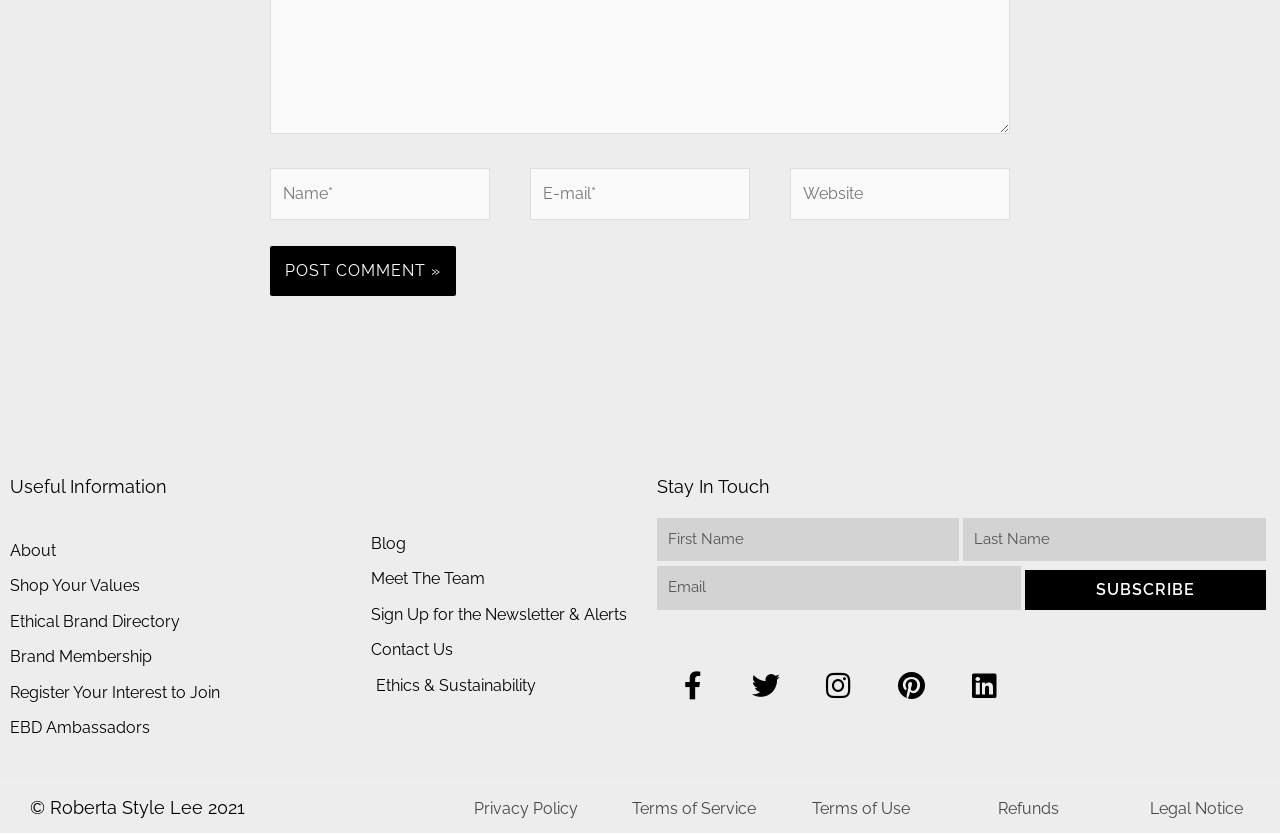Bounding box coordinates are specified in the format (top-left x, top-left y, bottom-right x, bottom-right y). All values are floating point numbers bounded between 0 and 1. Please provide the bounding box coordinate of the region this sentence describes: Meet The Team

[0.29, 0.68, 0.497, 0.71]